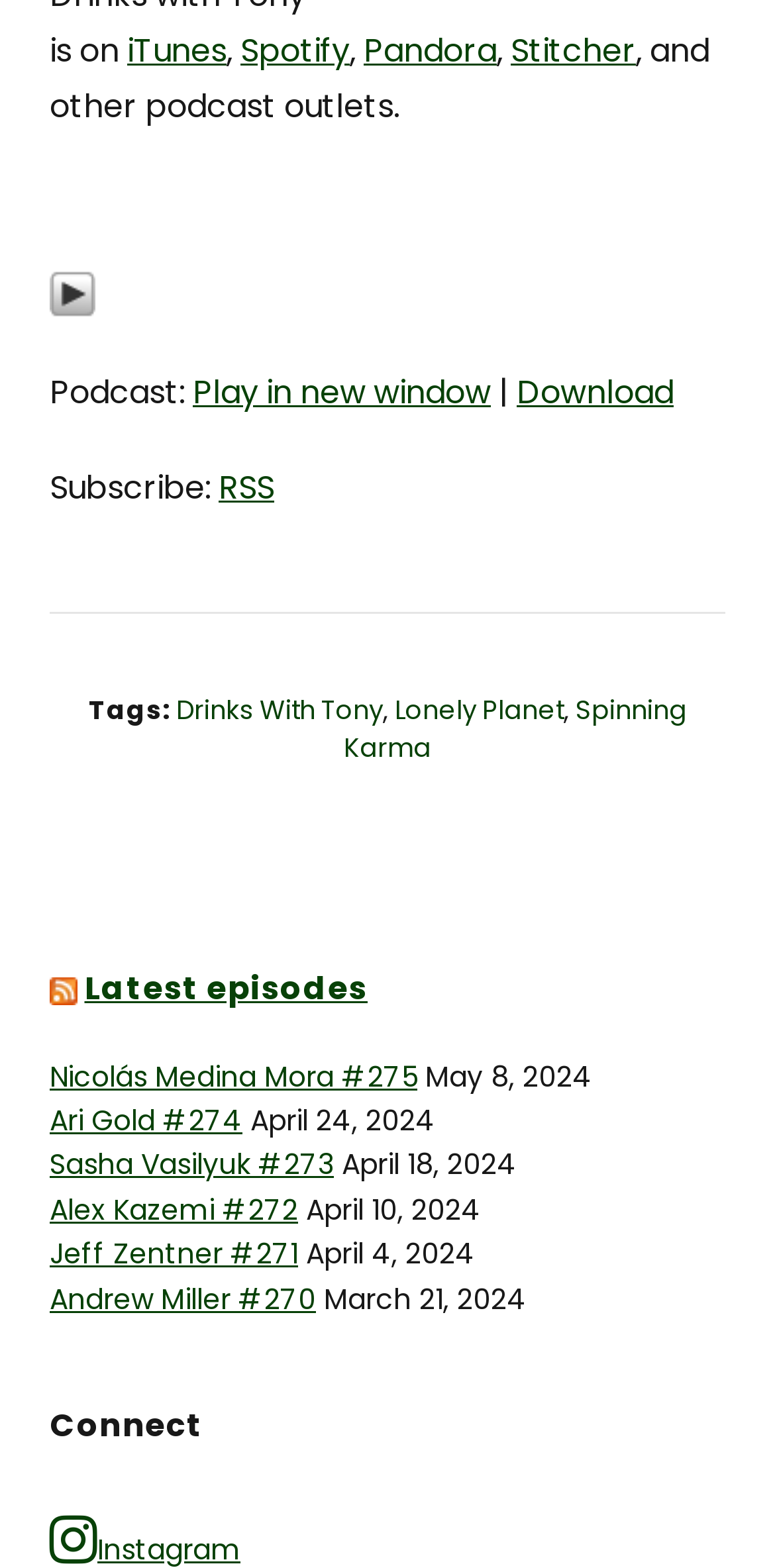Could you provide the bounding box coordinates for the portion of the screen to click to complete this instruction: "Open the latest episodes"?

[0.109, 0.616, 0.474, 0.645]